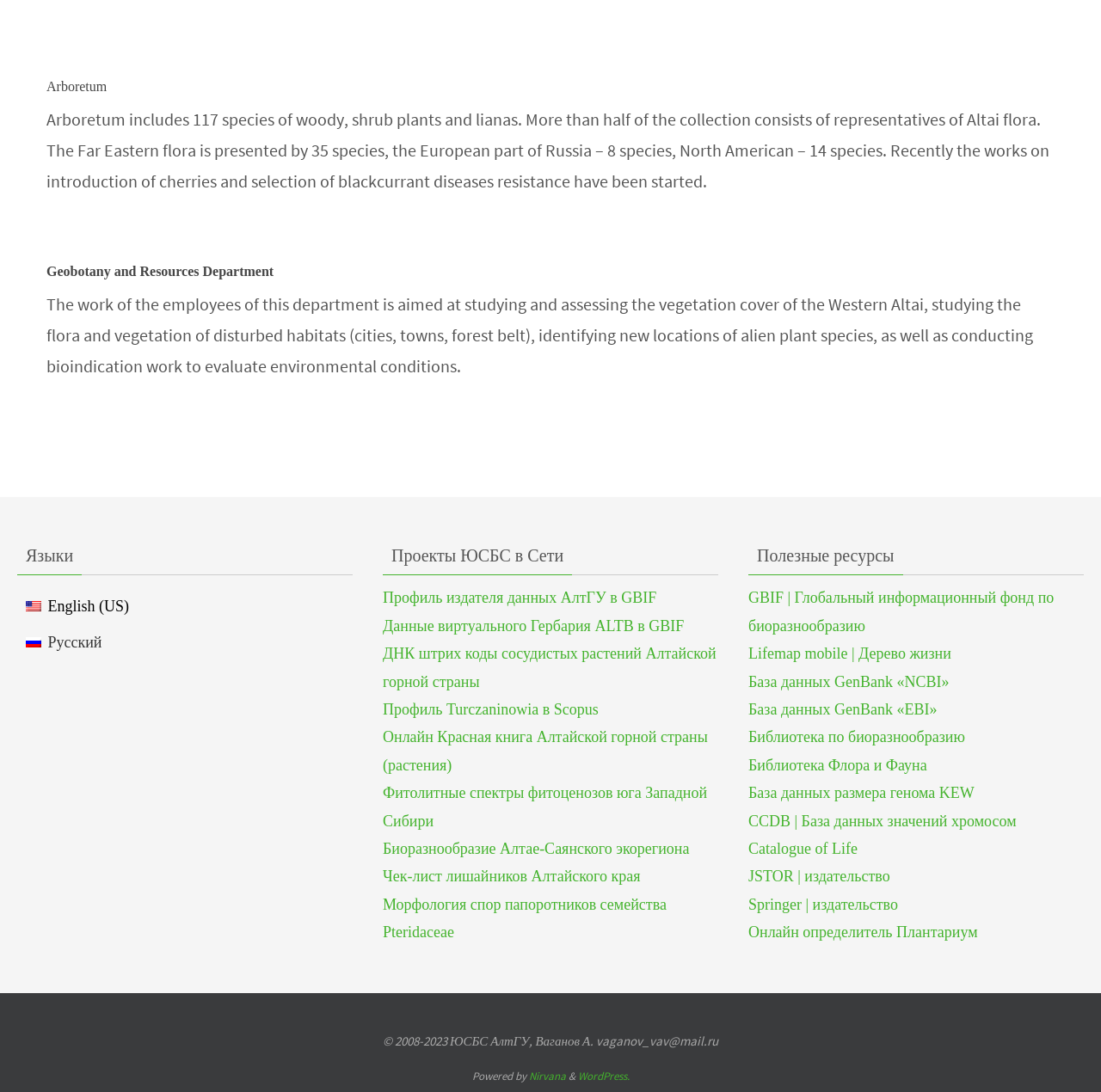Provide a single word or phrase to answer the given question: 
What is the copyright year range?

2008-2023